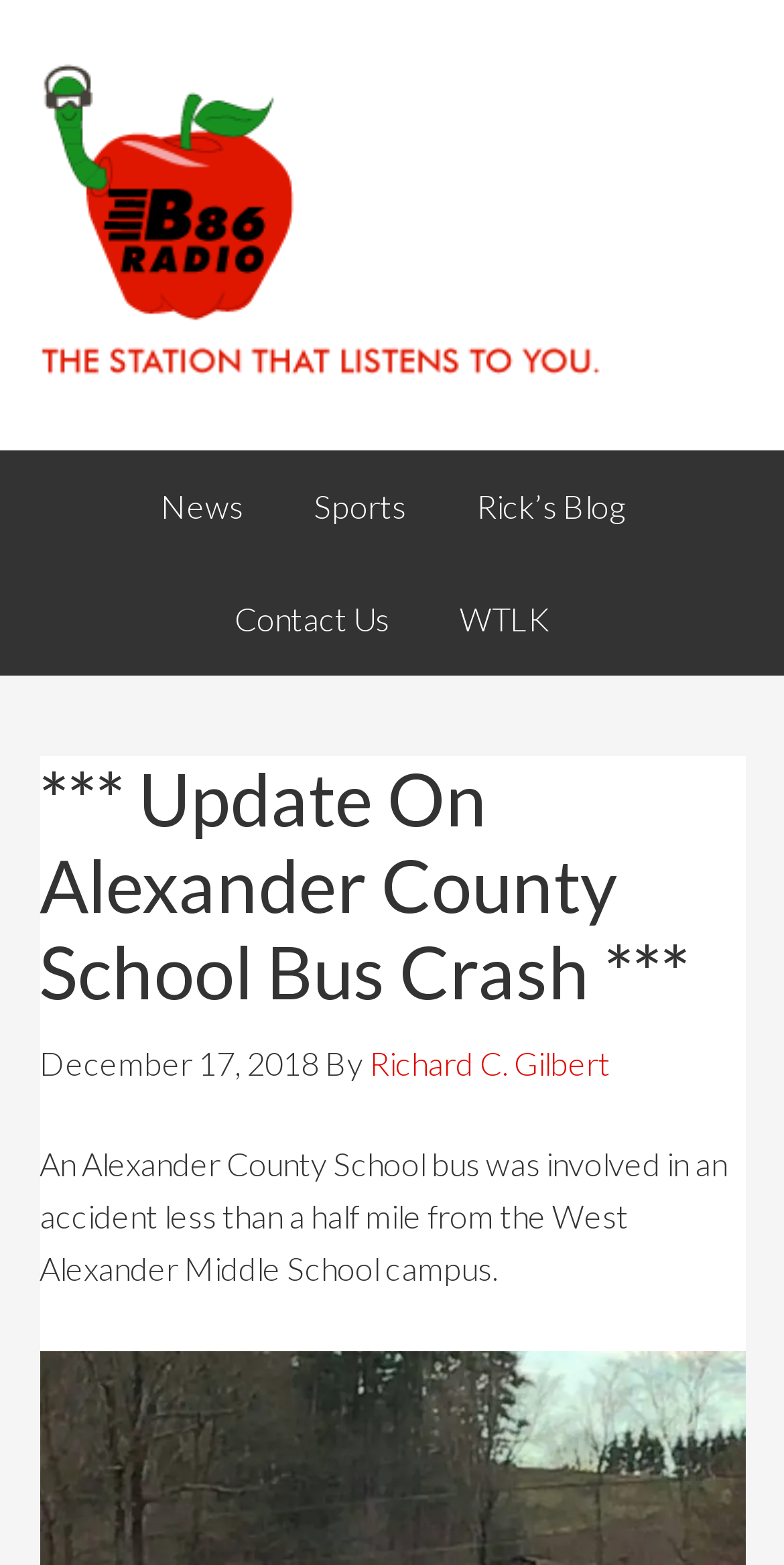Highlight the bounding box of the UI element that corresponds to this description: "News".

[0.164, 0.288, 0.351, 0.36]